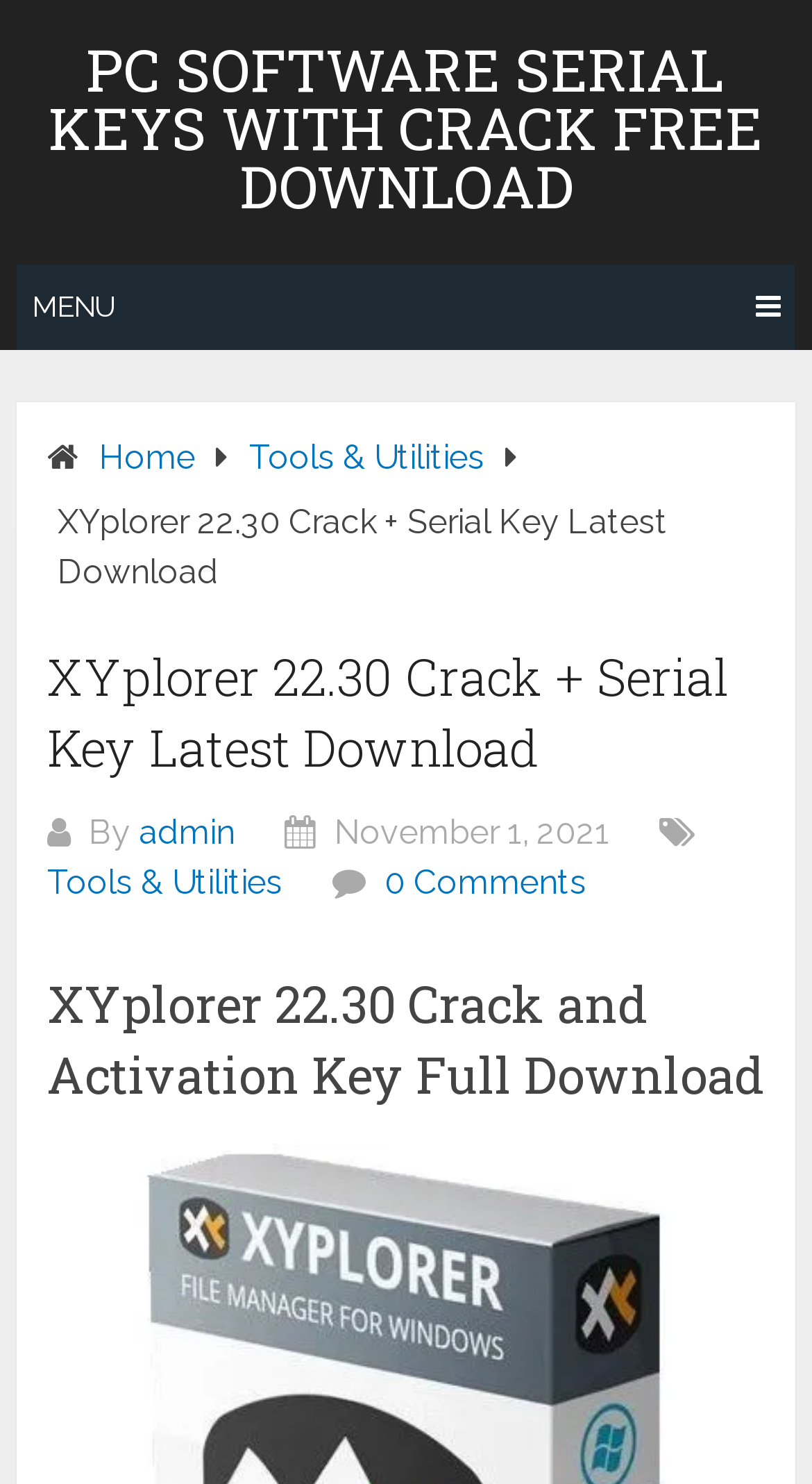How many comments does the article have?
Answer the question with a single word or phrase, referring to the image.

0